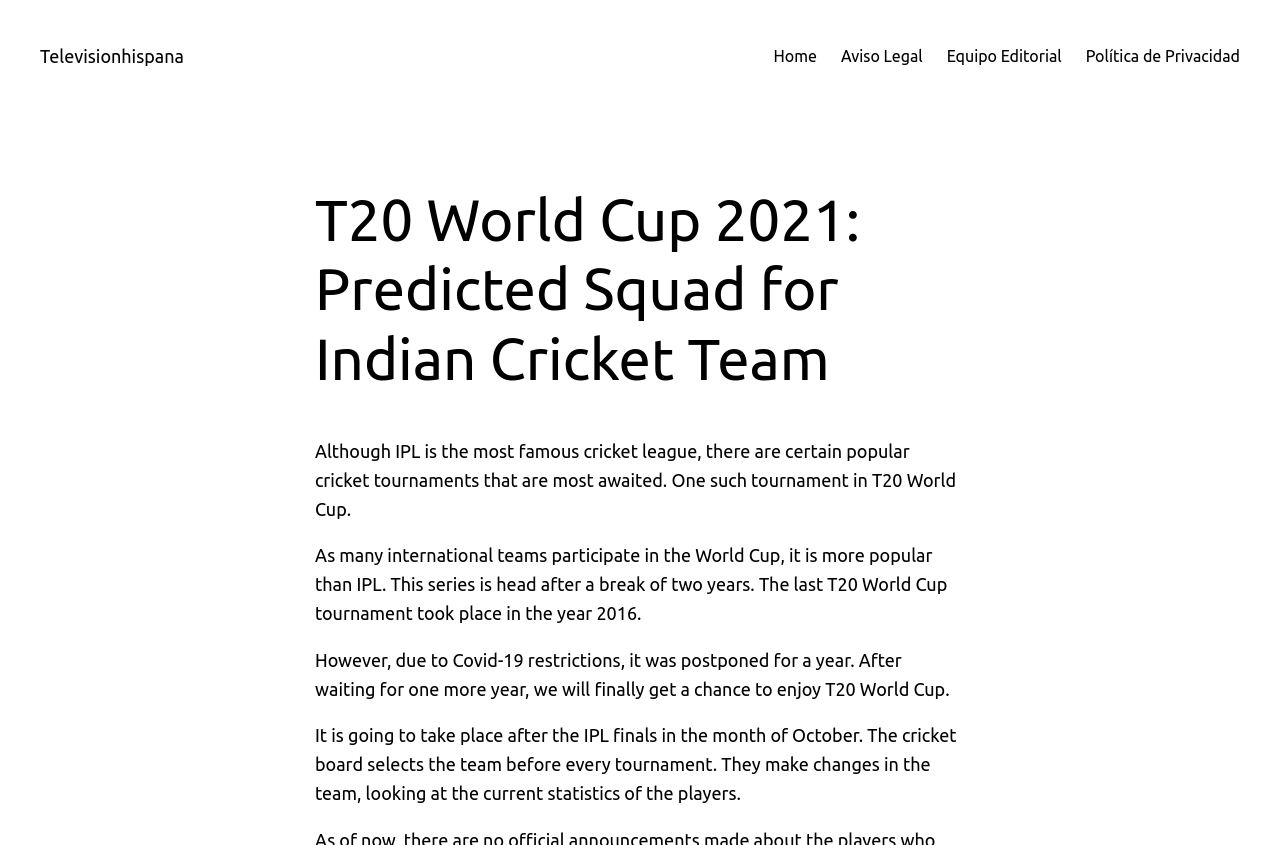Utilize the details in the image to thoroughly answer the following question: How often does the T20 World Cup take place?

According to the webpage, the T20 World Cup takes place every two years, with the last tournament having taken place in 2016, and the next one scheduled to take place after a break of two years.